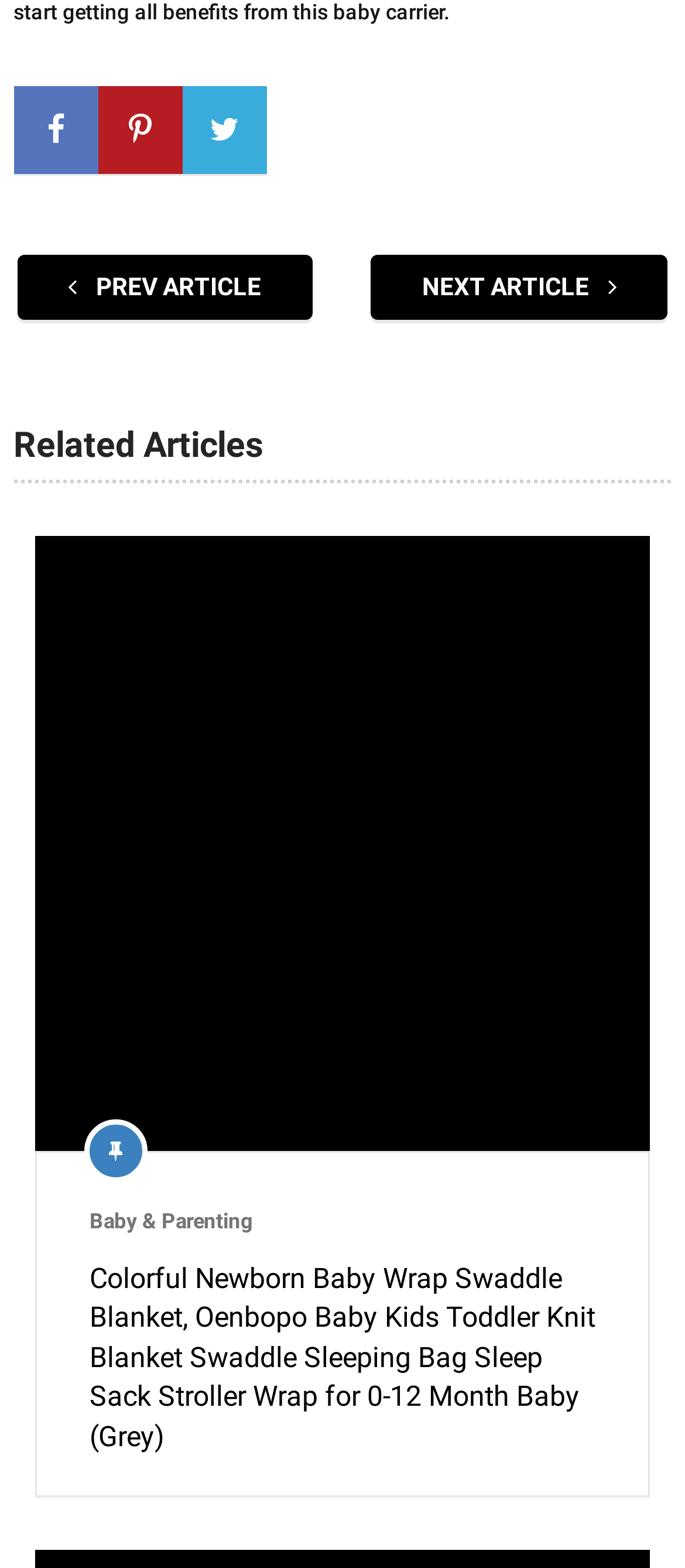Highlight the bounding box coordinates of the element that should be clicked to carry out the following instruction: "Read the related article about Colorful Newborn Baby Wrap Swaddle Blanket". The coordinates must be given as four float numbers ranging from 0 to 1, i.e., [left, top, right, bottom].

[0.131, 0.804, 0.869, 0.929]